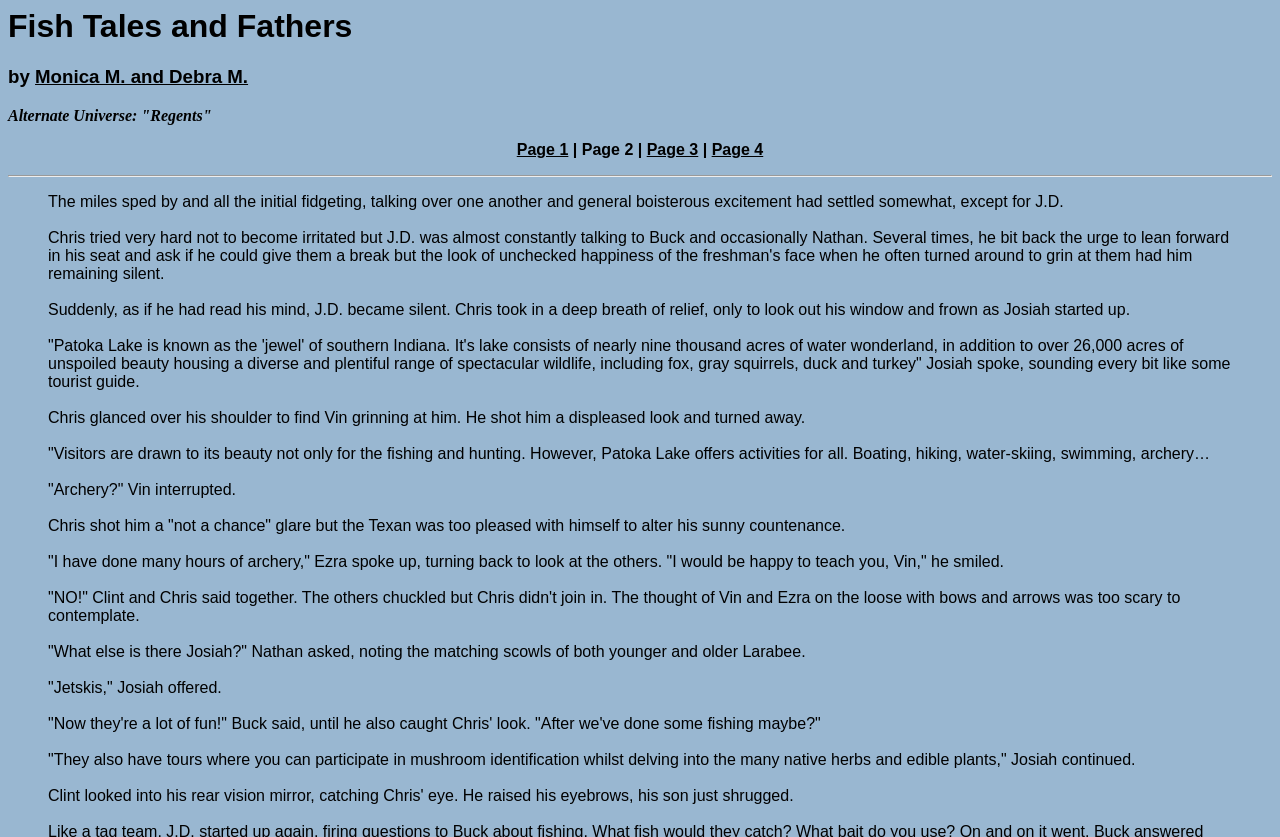Can you find and provide the title of the webpage?

Fish Tales and Fathers